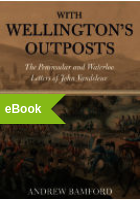Craft a thorough explanation of what is depicted in the image.

The image features the cover of the eBook titled "With Wellington's Outposts," authored by Andrew Bamford. The cover showcases a historical scene depicting military activity, likely related to the Peninsular War and the Waterloo Campaign. The title is prominently displayed at the top, with a subtitle that indicates it contains the letters of John Kincaid. Additionally, a green badge labeled "eBook" highlights the digital format of this publication, signaling its availability for electronic readers. The overall design gives a sense of historical significance and invites readers interested in military history to explore this title.